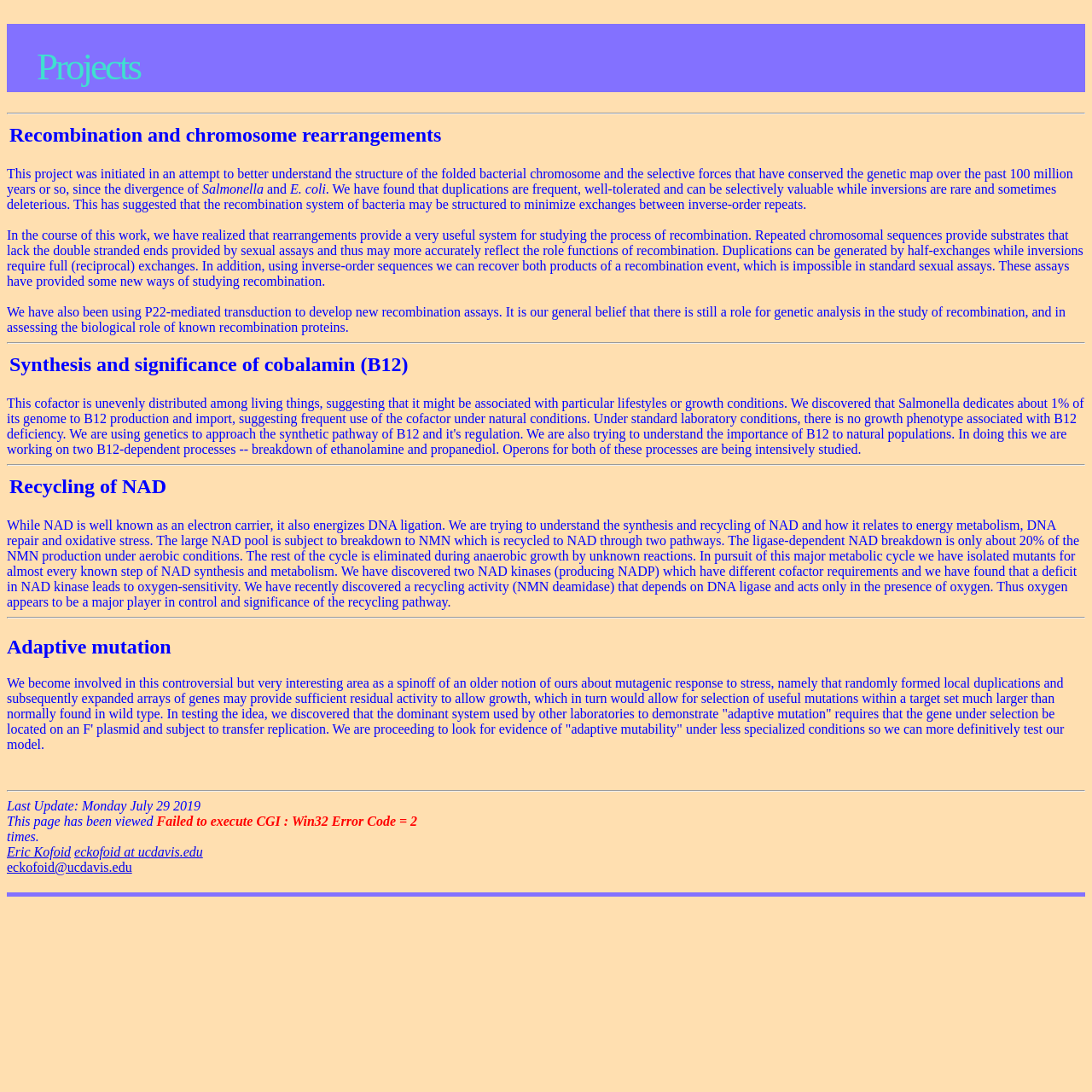What is the focus of the second project?
Using the image provided, answer with just one word or phrase.

Synthesis and significance of cobalamin (B12)